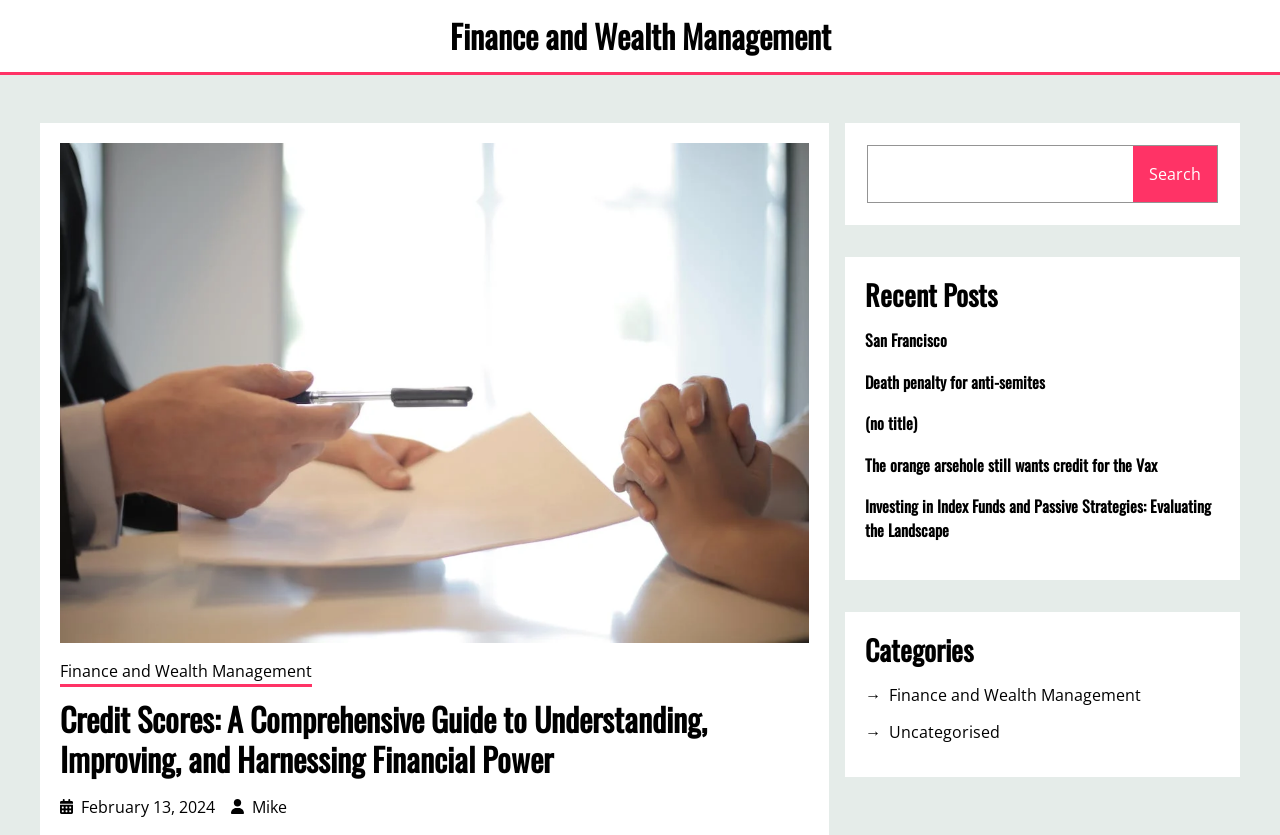Kindly determine the bounding box coordinates for the clickable area to achieve the given instruction: "View recent posts".

[0.676, 0.332, 0.953, 0.374]